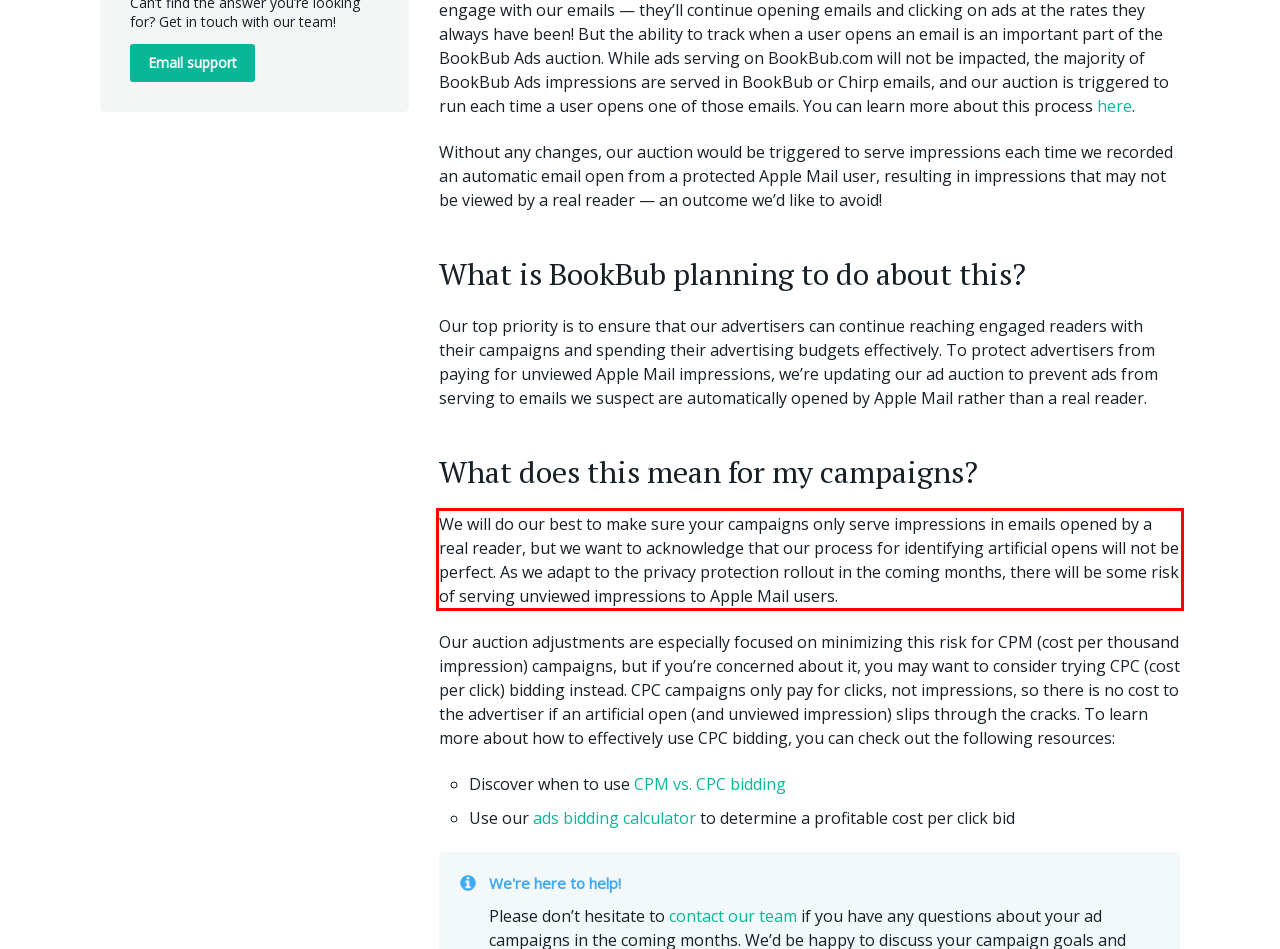You are provided with a screenshot of a webpage that includes a red bounding box. Extract and generate the text content found within the red bounding box.

We will do our best to make sure your campaigns only serve impressions in emails opened by a real reader, but we want to acknowledge that our process for identifying artificial opens will not be perfect. As we adapt to the privacy protection rollout in the coming months, there will be some risk of serving unviewed impressions to Apple Mail users.